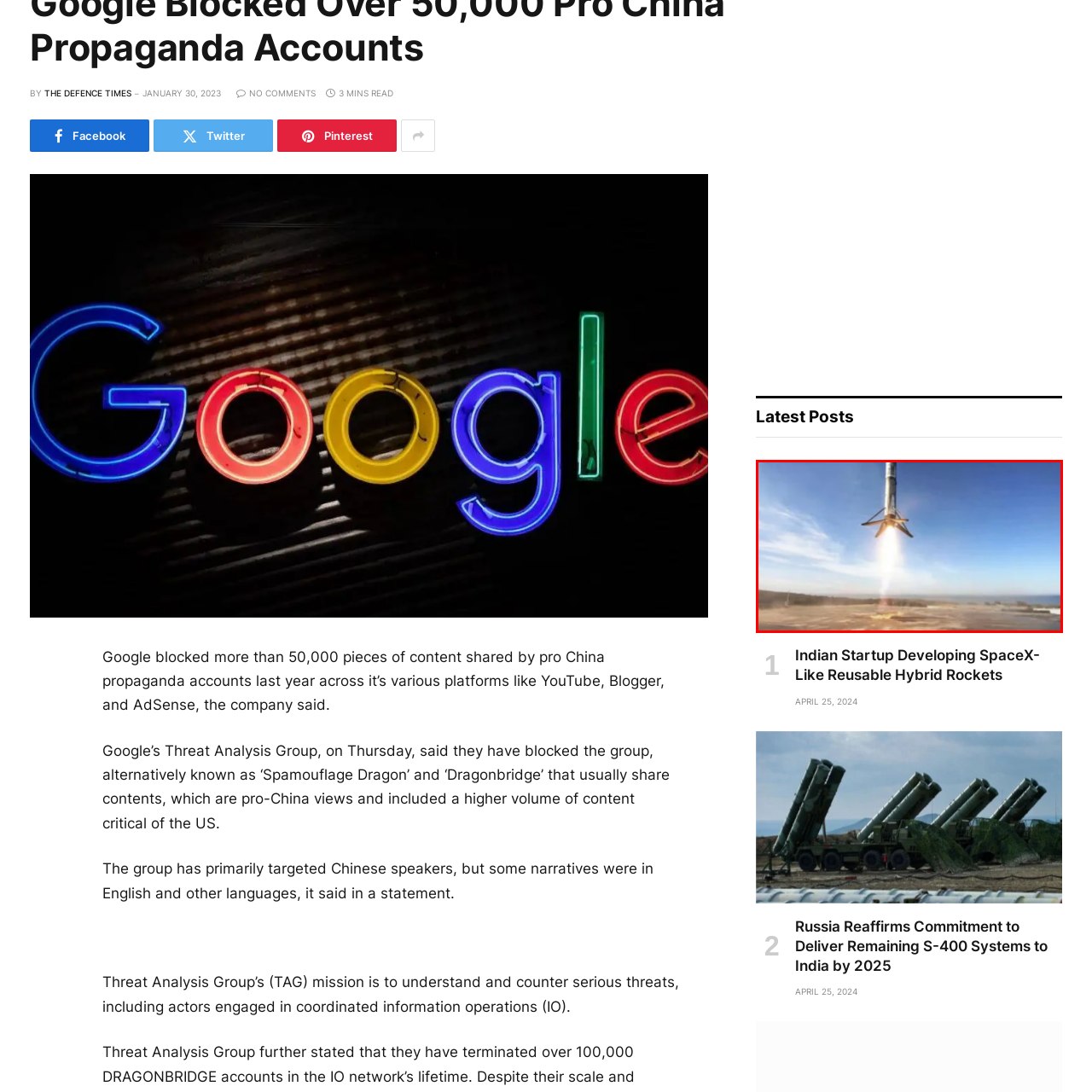Describe extensively the image content marked by the red bounding box.

The image captures the dramatic liftoff of a reusable rocket, showcasing its powerful ascent against a clear blue sky. The rocket, characterized by its distinctive structure and fiery exhaust, is poised above the launch pad, with flames and smoke billowing from its engines as it propels itself into the atmosphere. This striking scene highlights the advancements in aerospace technology, specifically the initiatives of Indian startups developing innovative space solutions akin to those of SpaceX. The dynamic nature of the launch symbolizes not only technical prowess but also a new era in space exploration and environmental sustainability through reusable rocket designs. This image embodies the excitement and potential of the emerging space industry in India, reflecting aspirations towards exploring new frontiers.